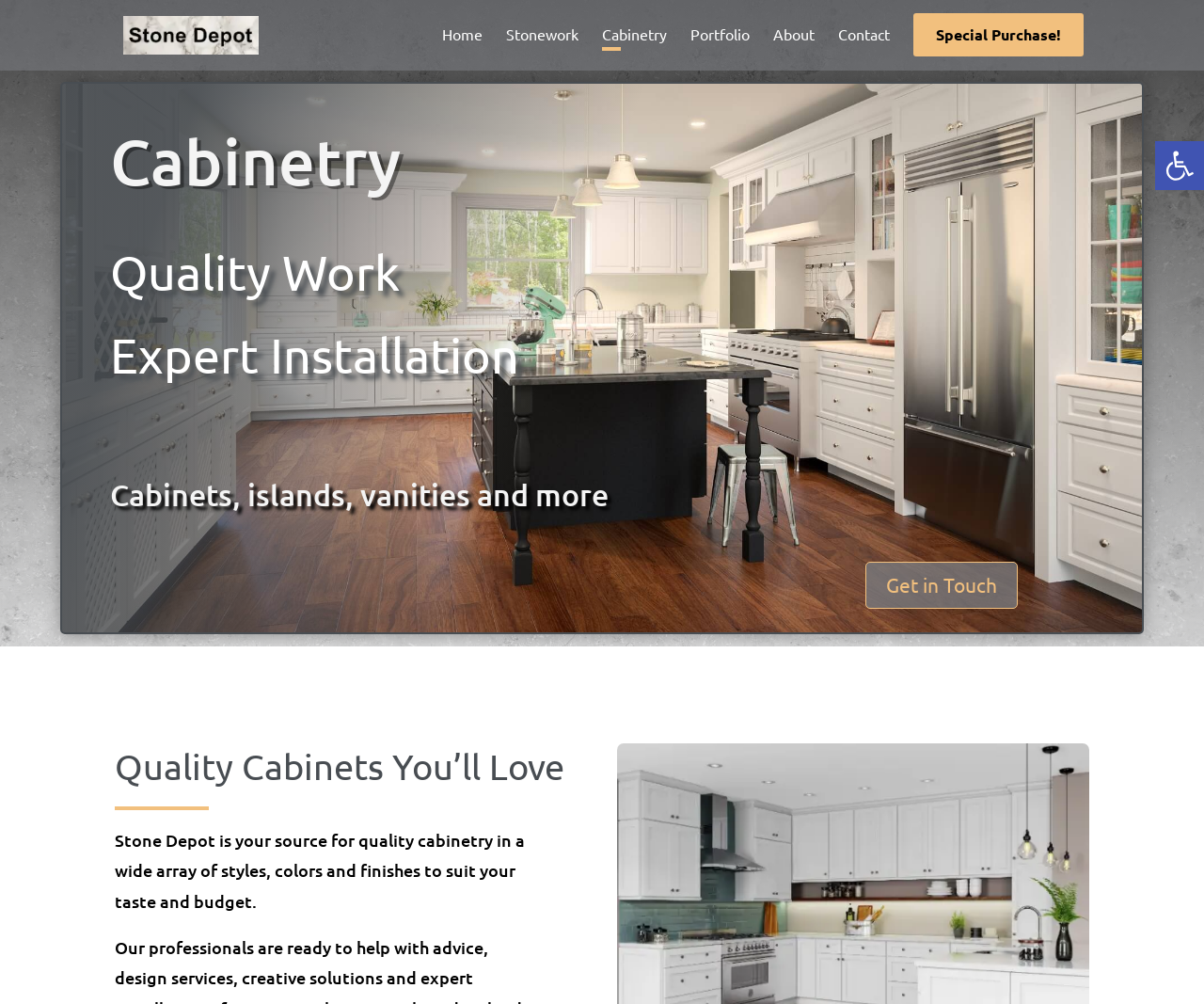How many headings are there on the webpage?
Refer to the image and provide a one-word or short phrase answer.

7